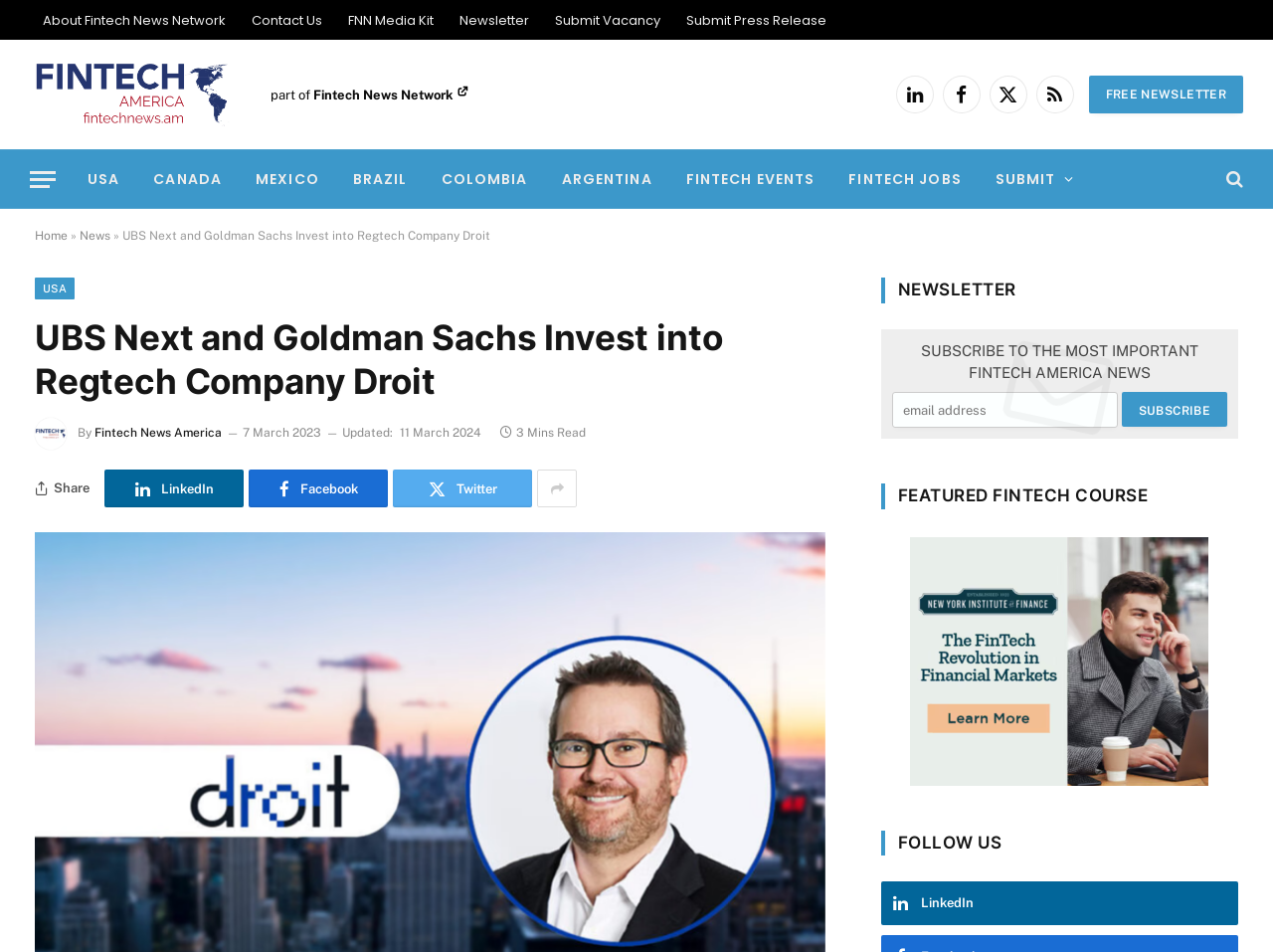What is the topic of the featured fintech course?
Based on the screenshot, provide a one-word or short-phrase response.

The FinTech Revolution in Financial Markets